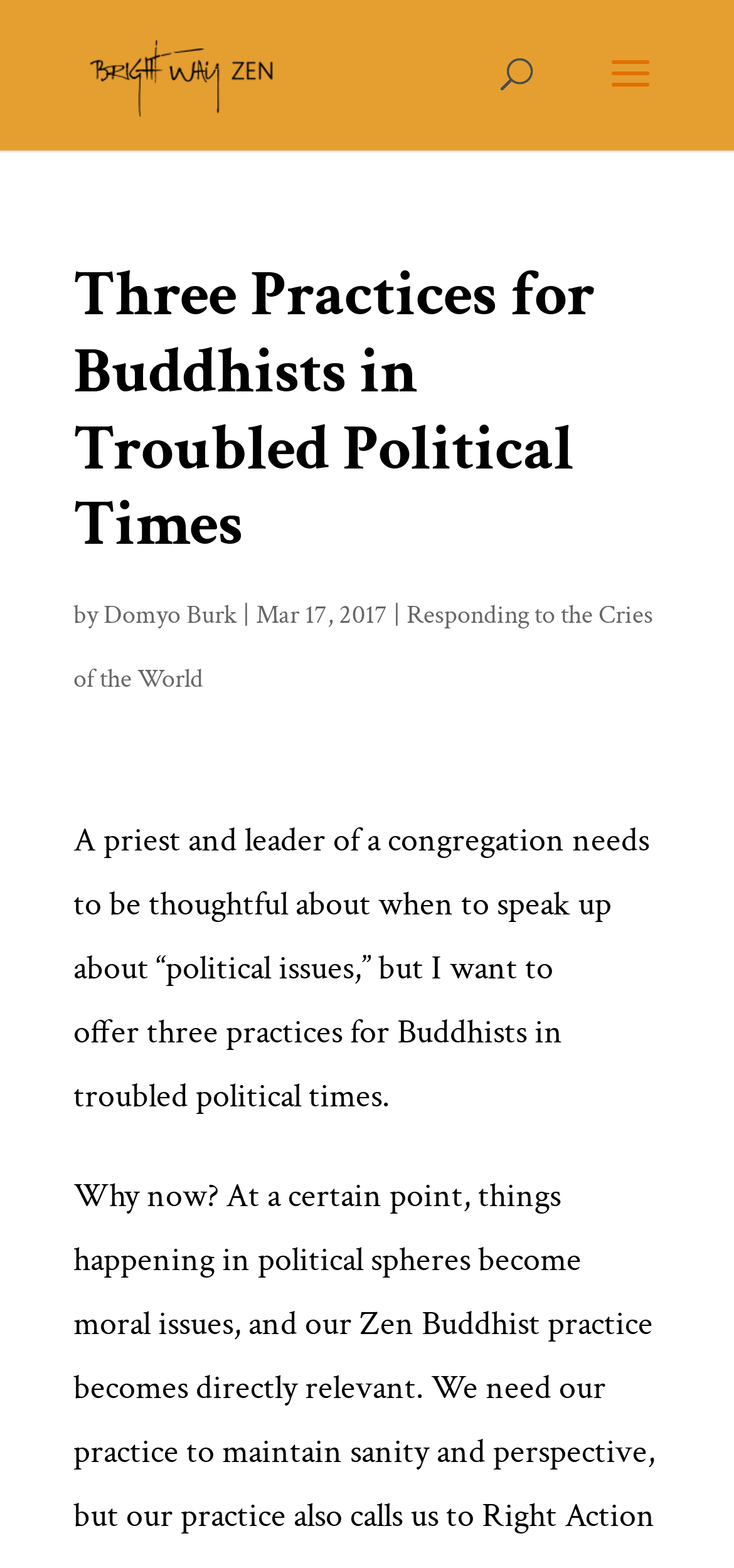Respond with a single word or short phrase to the following question: 
How many links are there in the article?

3